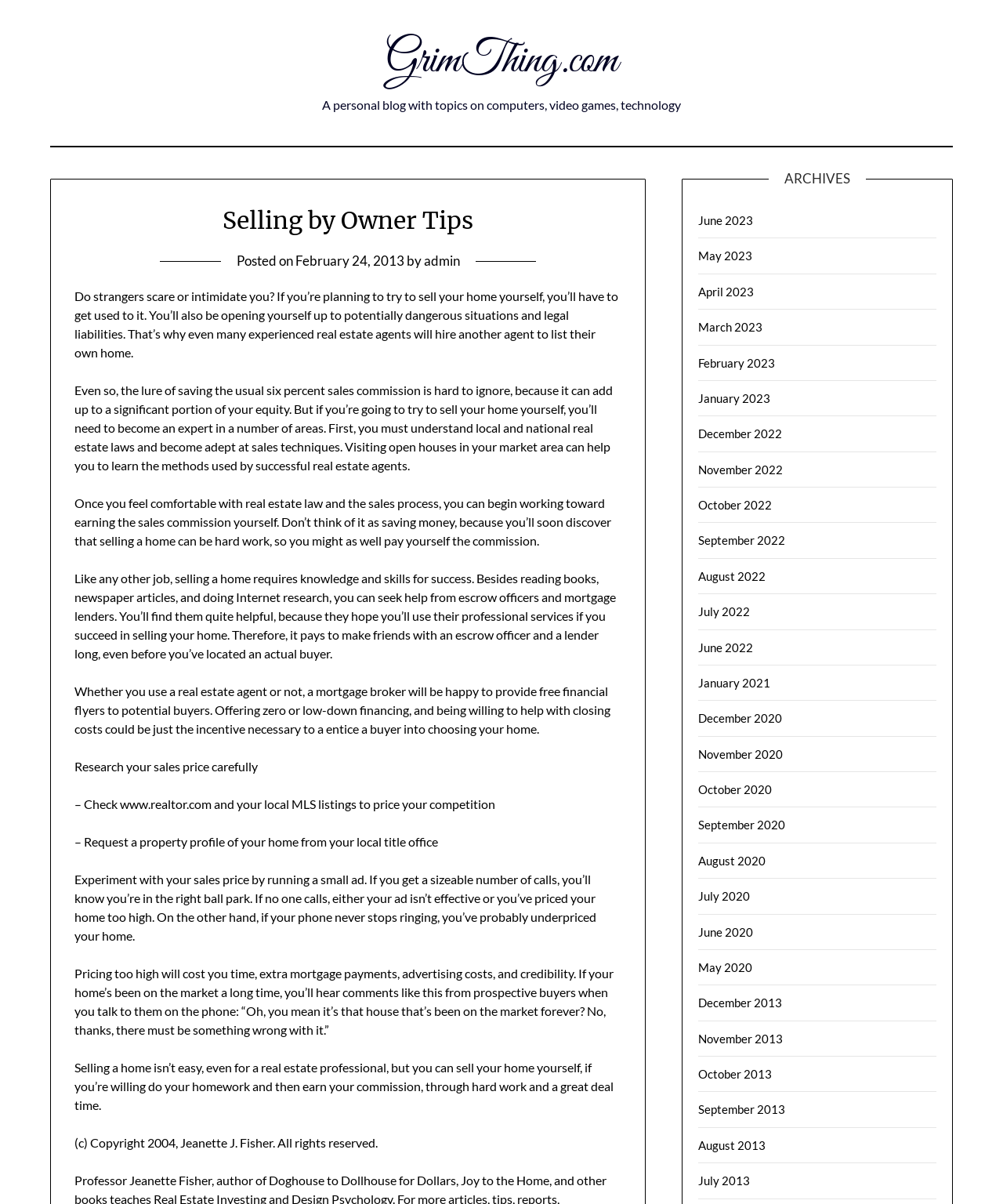Provide a comprehensive caption for the webpage.

This webpage is a personal blog focused on computers, video games, and technology. At the top, there is a link to "GrimThing.com" and a brief description of the blog. Below that, there is a header section with the title "Selling by Owner Tips" and a posting date of February 24, 2013. The author's name, "admin", is also displayed.

The main content of the webpage is a lengthy article about selling a home without a real estate agent. The article is divided into several paragraphs, each discussing a different aspect of the process, such as understanding local and national real estate laws, sales techniques, and pricing strategies. The text is dense and informative, with no images or breaks in between.

On the right-hand side of the webpage, there is a section labeled "ARCHIVES" with a list of links to previous months and years, dating back to 2013. This section takes up a significant portion of the page, with over 20 links listed in a vertical column.

At the very bottom of the webpage, there is a copyright notice from 2004, attributed to Jeanette J. Fisher.